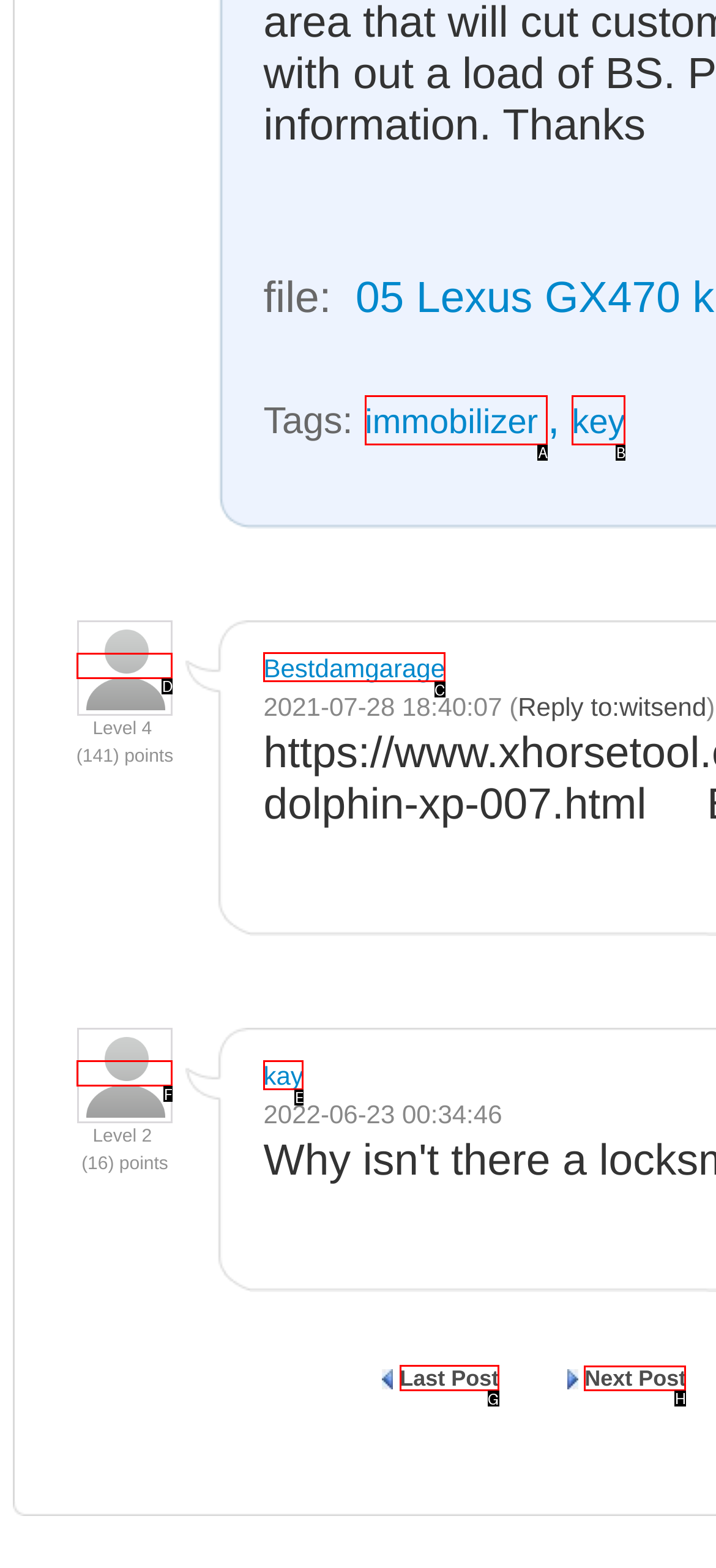Select the appropriate HTML element to click on to finish the task: Click on the 'Next Post' button.
Answer with the letter corresponding to the selected option.

H